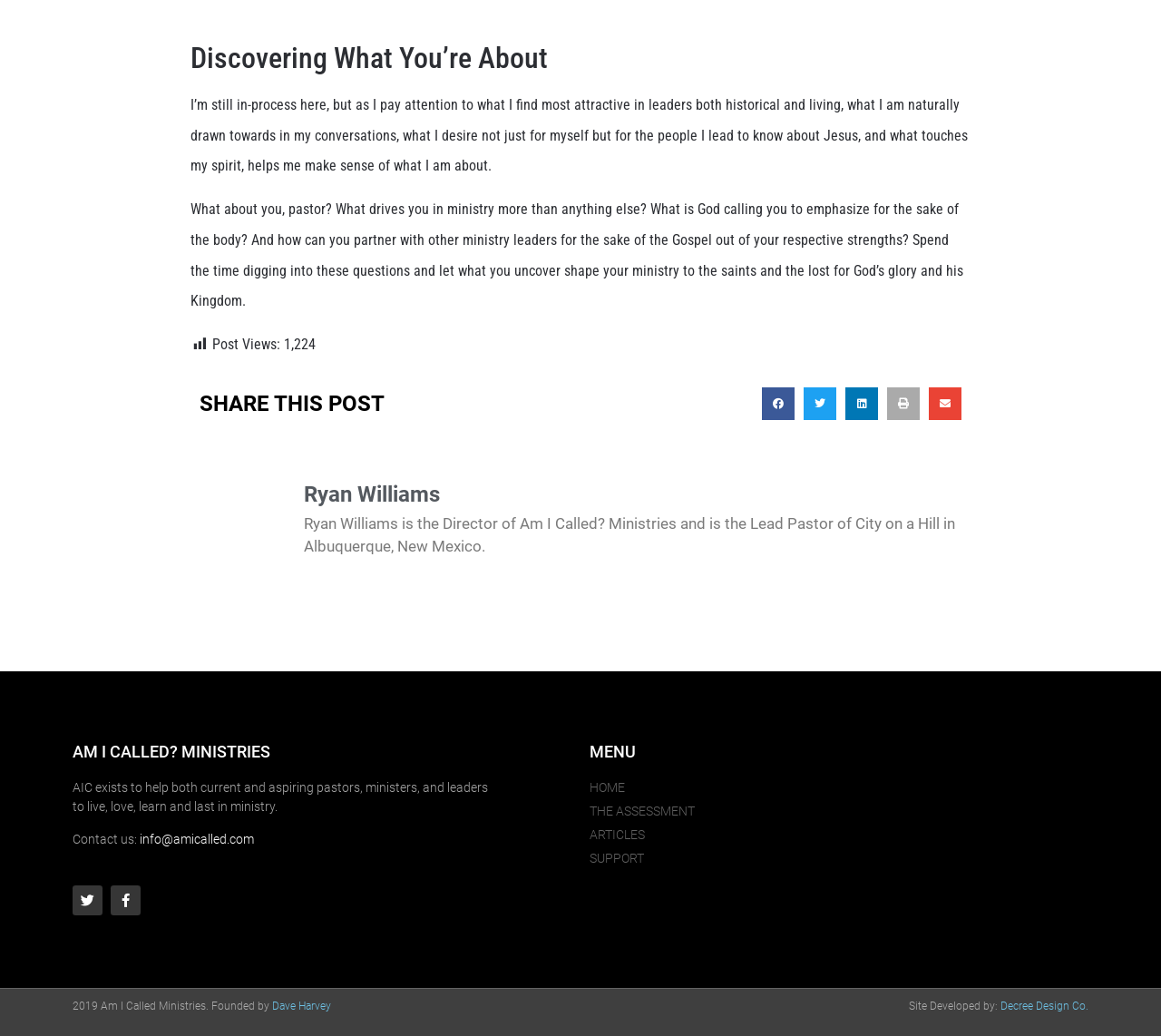Find the bounding box coordinates for the area that must be clicked to perform this action: "View articles".

[0.508, 0.797, 0.938, 0.815]